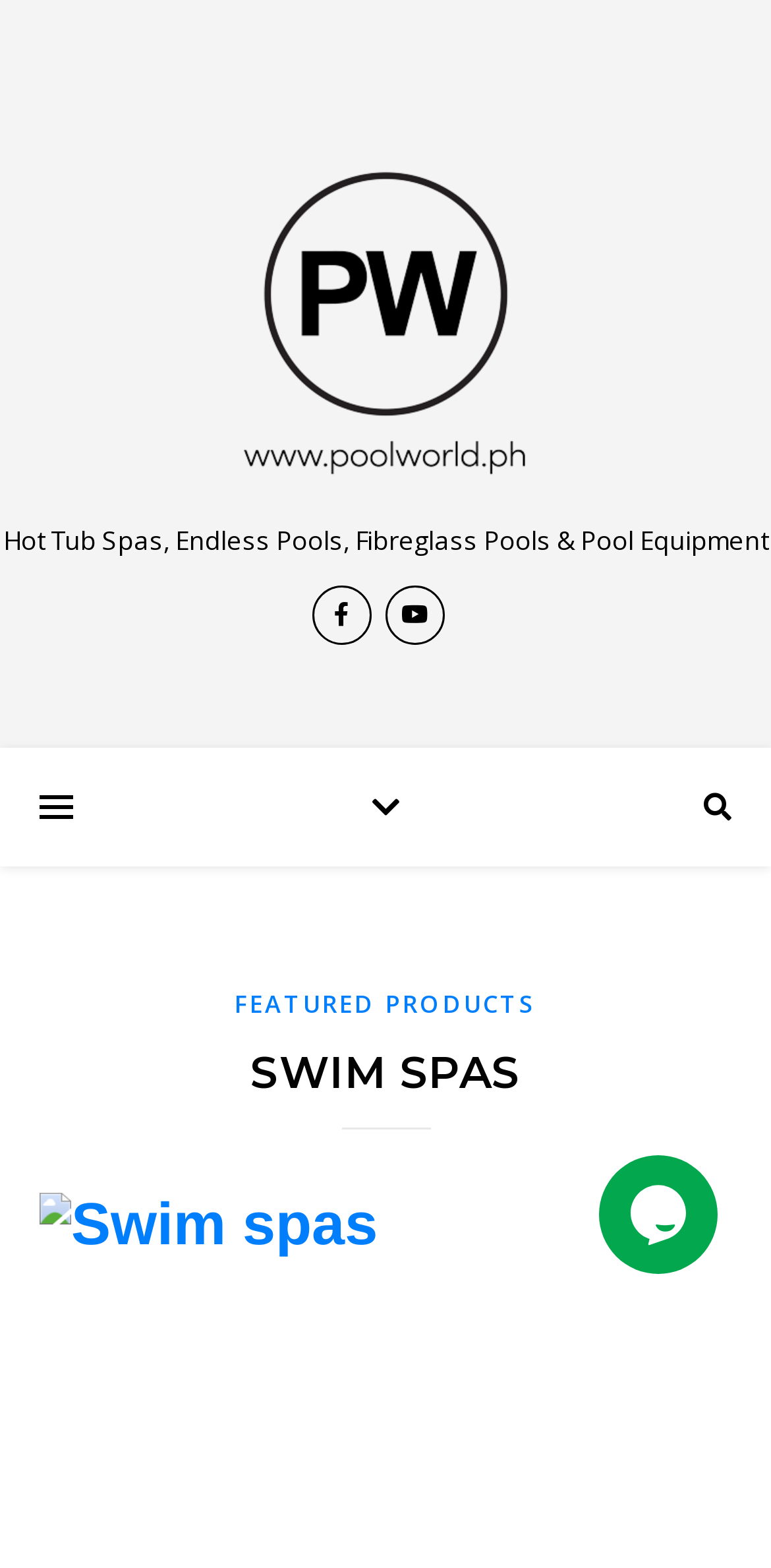What is the purpose of the iframe?
We need a detailed and meticulous answer to the question.

The iframe has a description 'chat widget' which implies that it is used for customer support or chat functionality on the webpage.